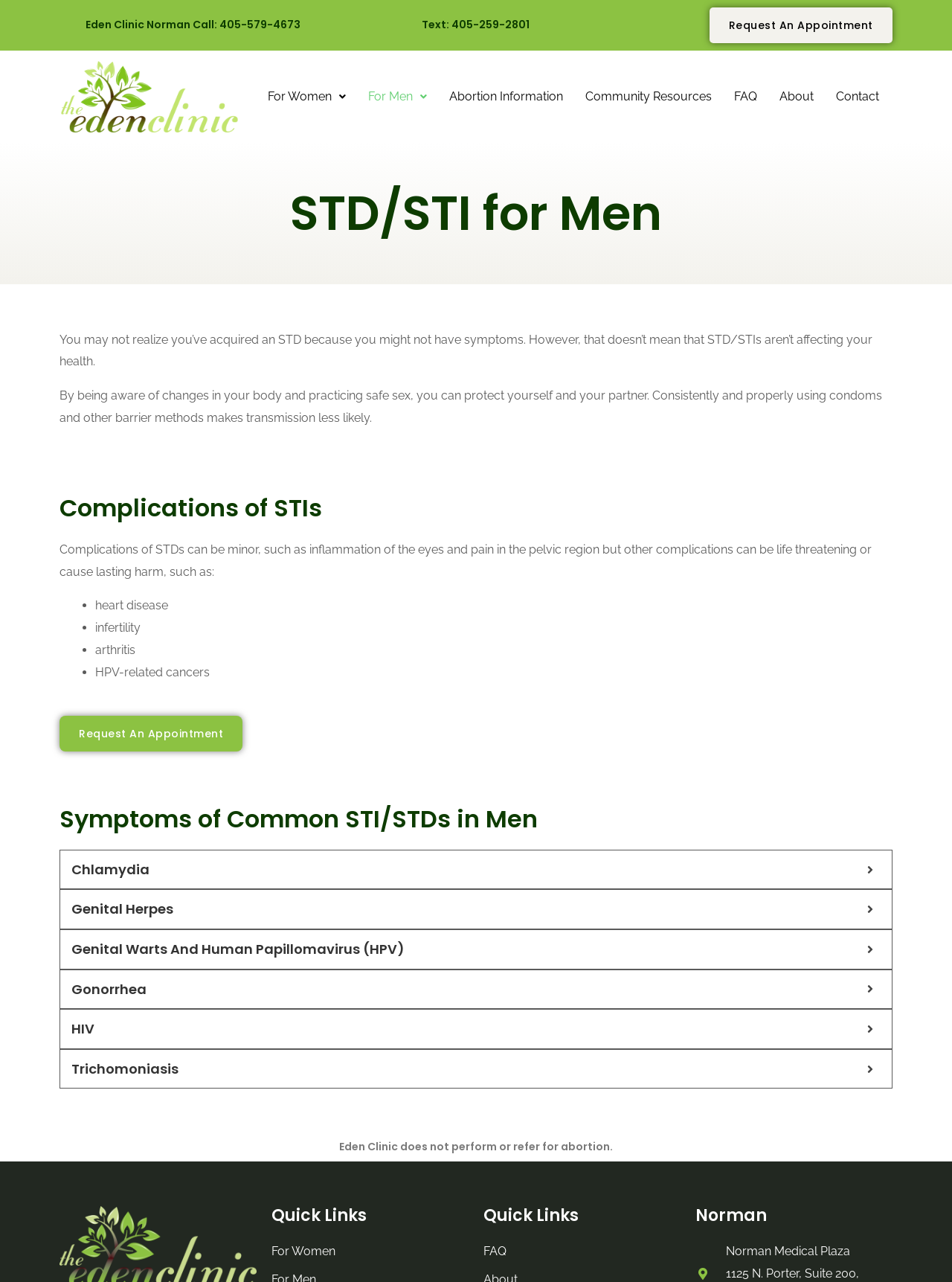What is the complication of STDs that can cause lasting harm?
Use the image to answer the question with a single word or phrase.

infertility